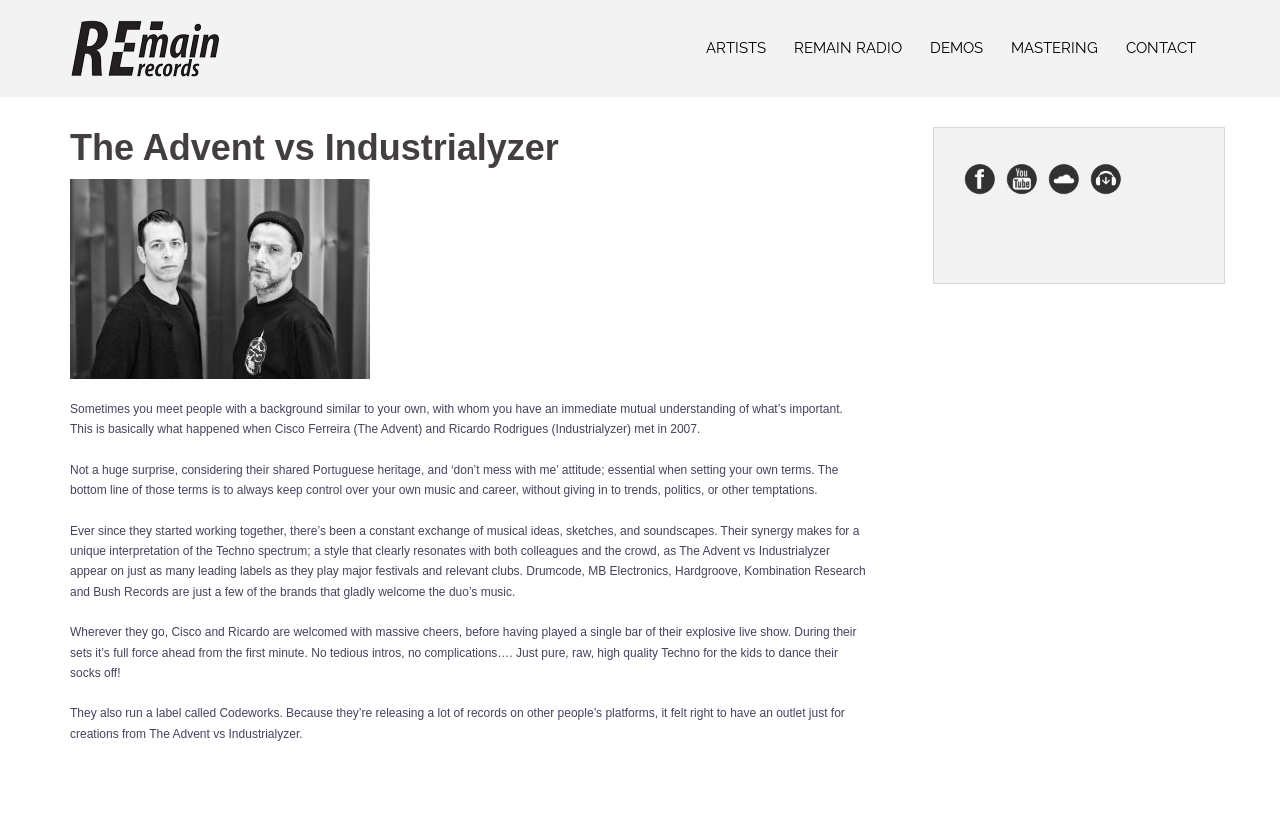Please provide a comprehensive response to the question based on the details in the image: What is the name of the duo mentioned?

The name of the duo mentioned is The Advent vs Industrialyzer, which is also the title of the webpage. This can be inferred from the heading element with the text 'The Advent vs Industrialyzer' at the top of the webpage.